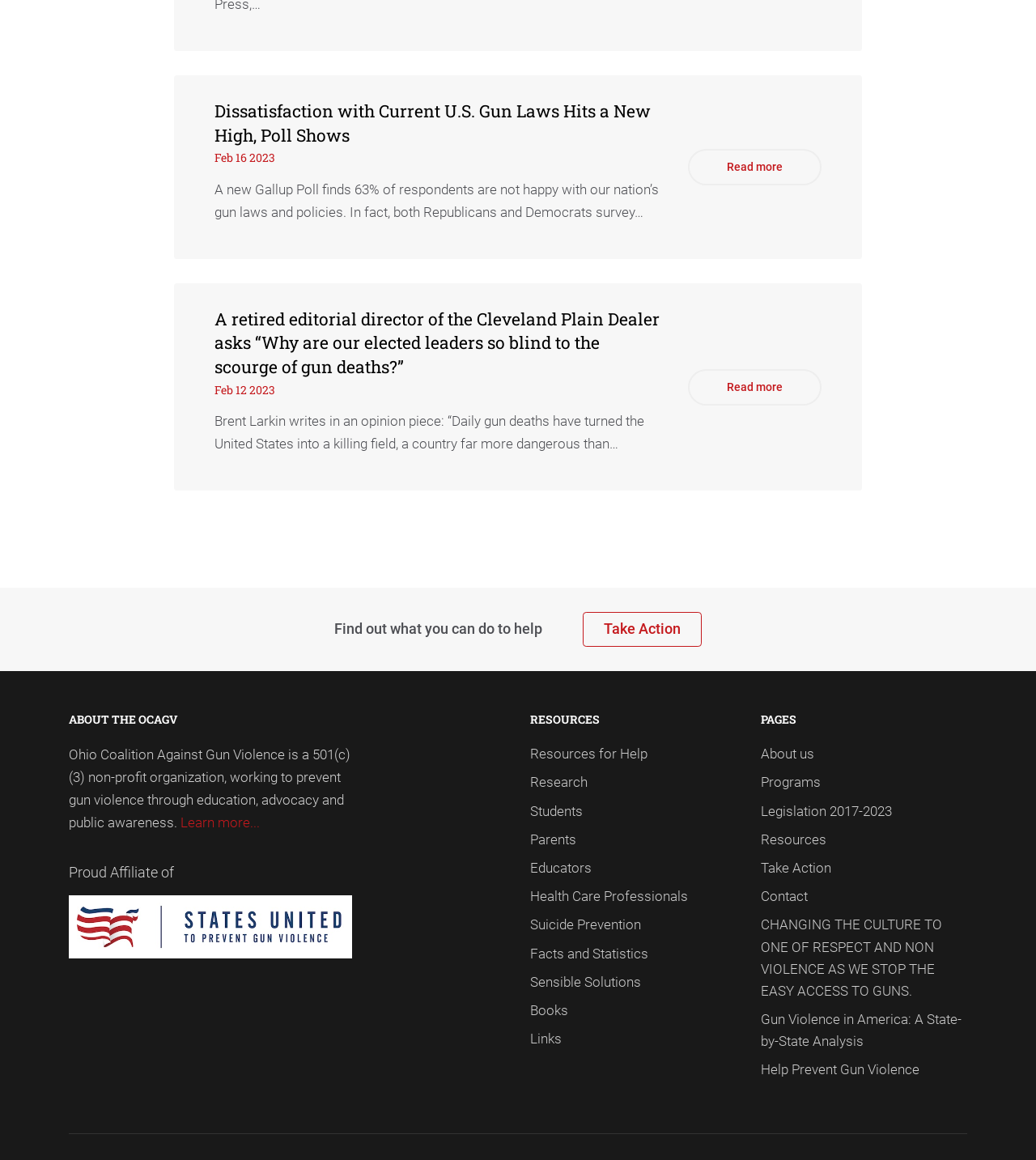What is the topic of the article with the heading 'Dissatisfaction with Current U.S. Gun Laws Hits a New High, Poll Shows'?
Could you answer the question in a detailed manner, providing as much information as possible?

The topic of the article can be determined by reading the heading 'Dissatisfaction with Current U.S. Gun Laws Hits a New High, Poll Shows' and understanding that it is related to gun laws and policies in the United States.